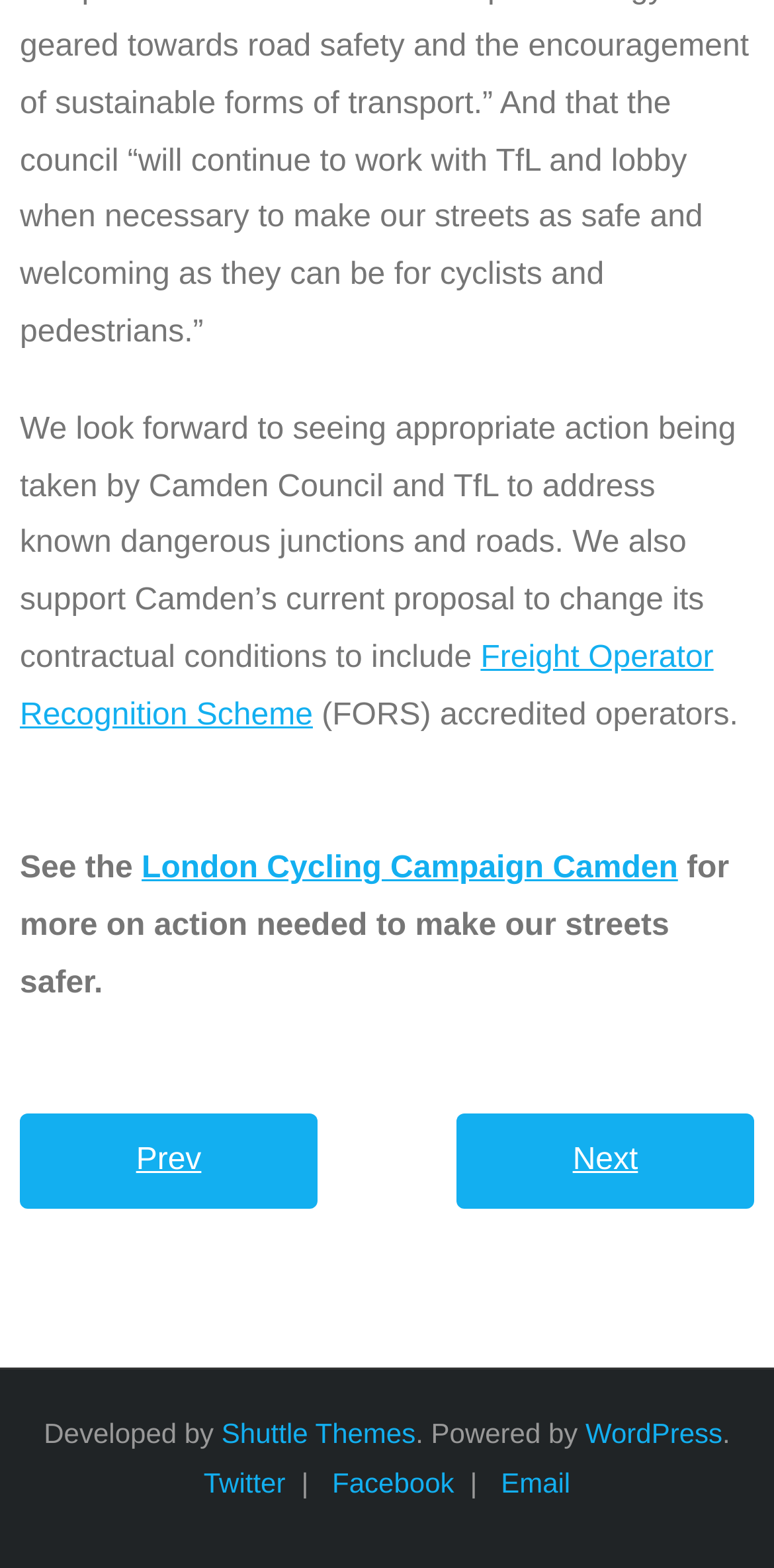Can you pinpoint the bounding box coordinates for the clickable element required for this instruction: "Go to next page"? The coordinates should be four float numbers between 0 and 1, i.e., [left, top, right, bottom].

[0.59, 0.71, 0.974, 0.771]